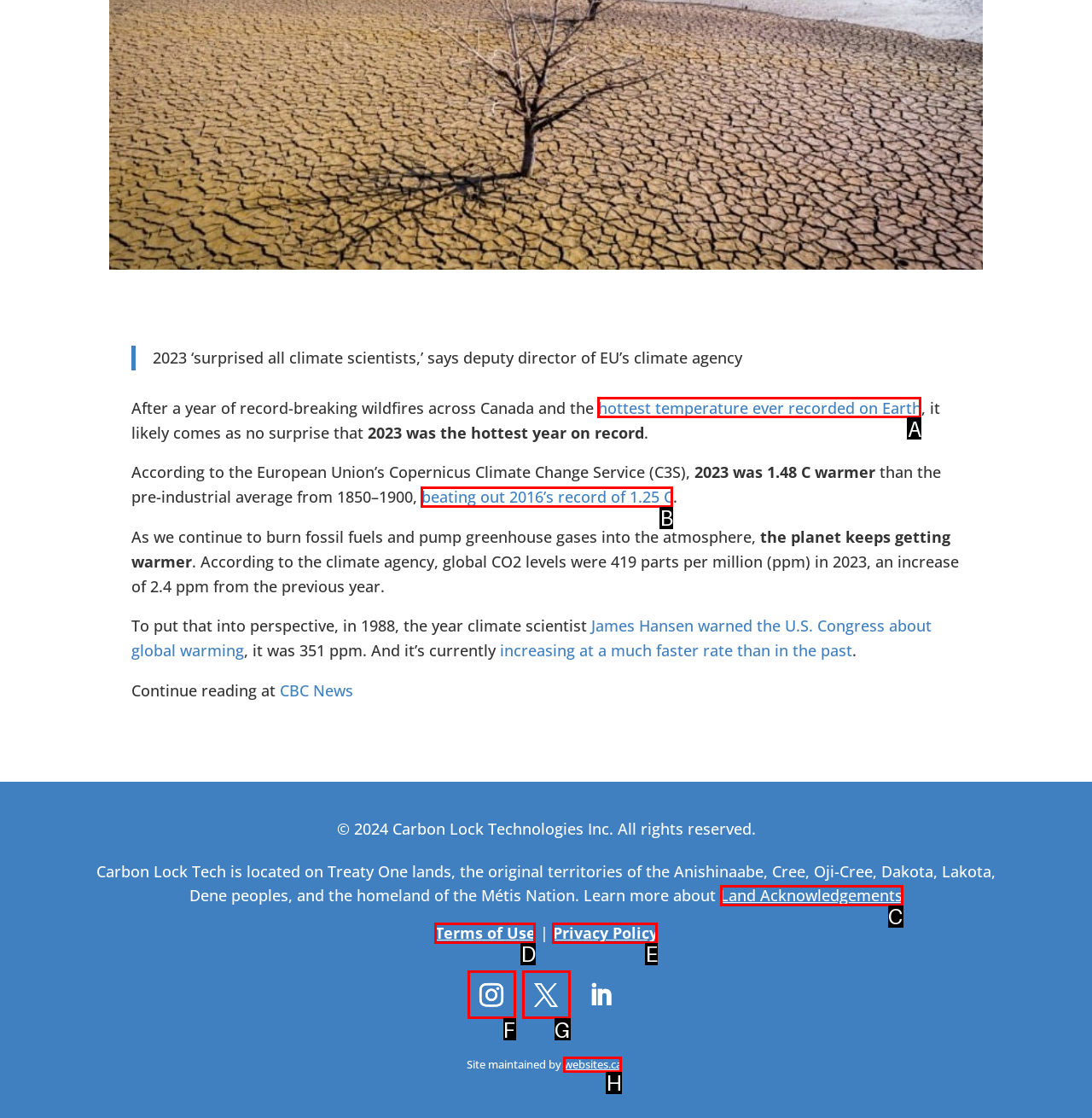Find the option that best fits the description: Follow. Answer with the letter of the option.

F